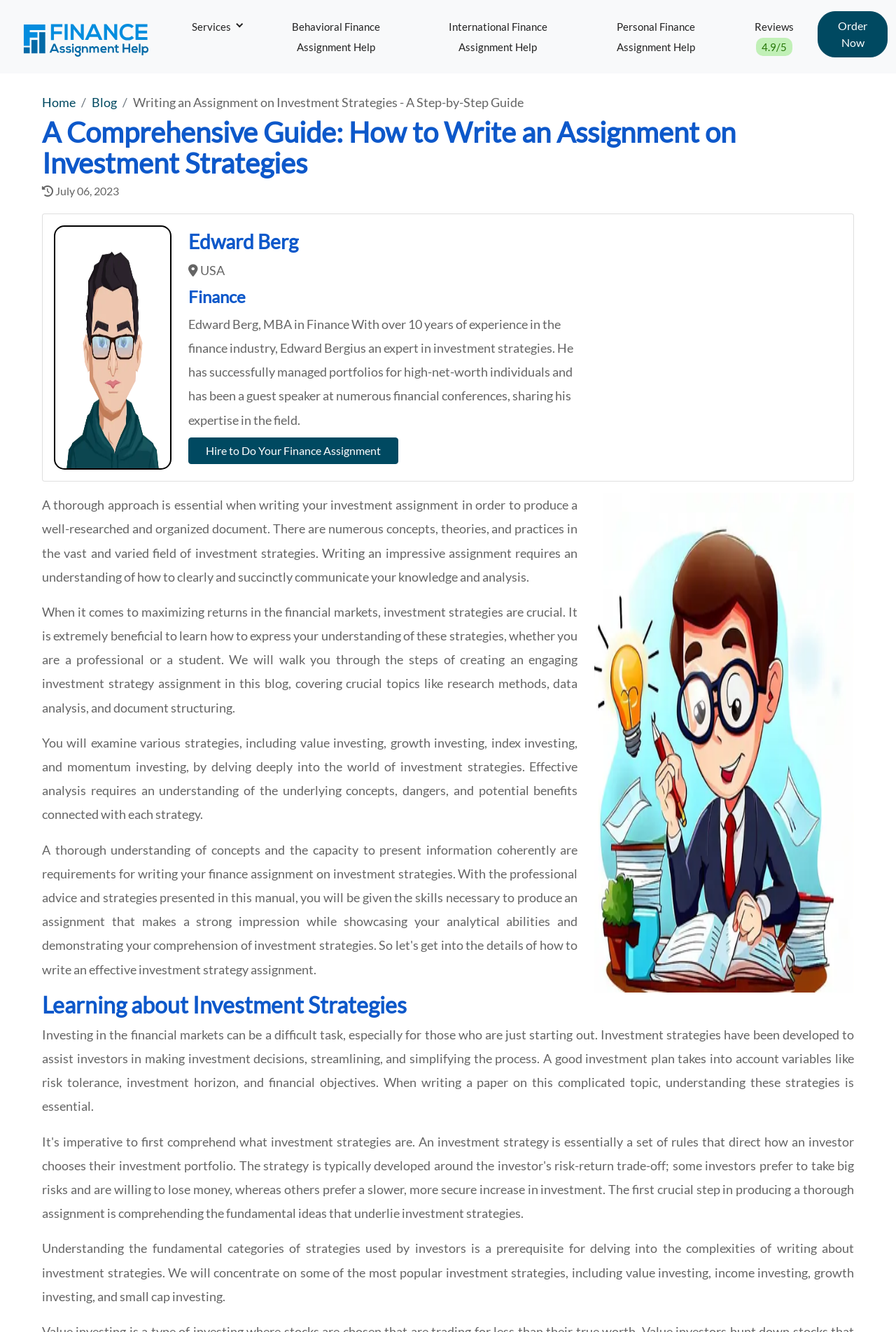What is the link 'Hire to Do Your Finance Assignment' for?
Provide a thorough and detailed answer to the question.

I found the purpose of the link 'Hire to Do Your Finance Assignment' by reading the surrounding static text 'Edward Berg, MBA in Finance With over 10 years of experience in the finance industry, Edward Berg is an expert in investment strategies...' which suggests that the link is for hiring someone, specifically Edward Berg, to do a finance assignment.